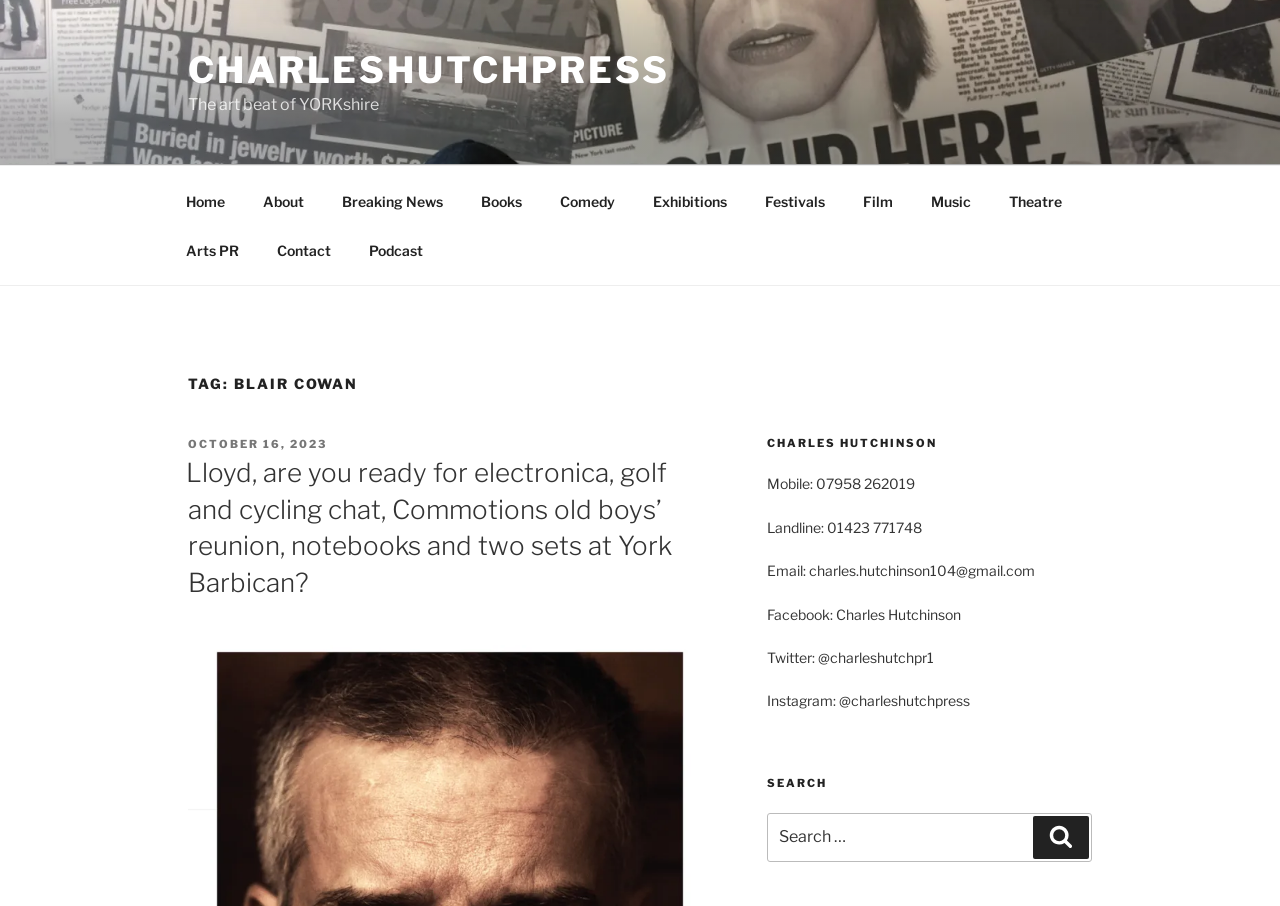Pinpoint the bounding box coordinates of the clickable area needed to execute the instruction: "Search for something". The coordinates should be specified as four float numbers between 0 and 1, i.e., [left, top, right, bottom].

[0.599, 0.898, 0.853, 0.951]